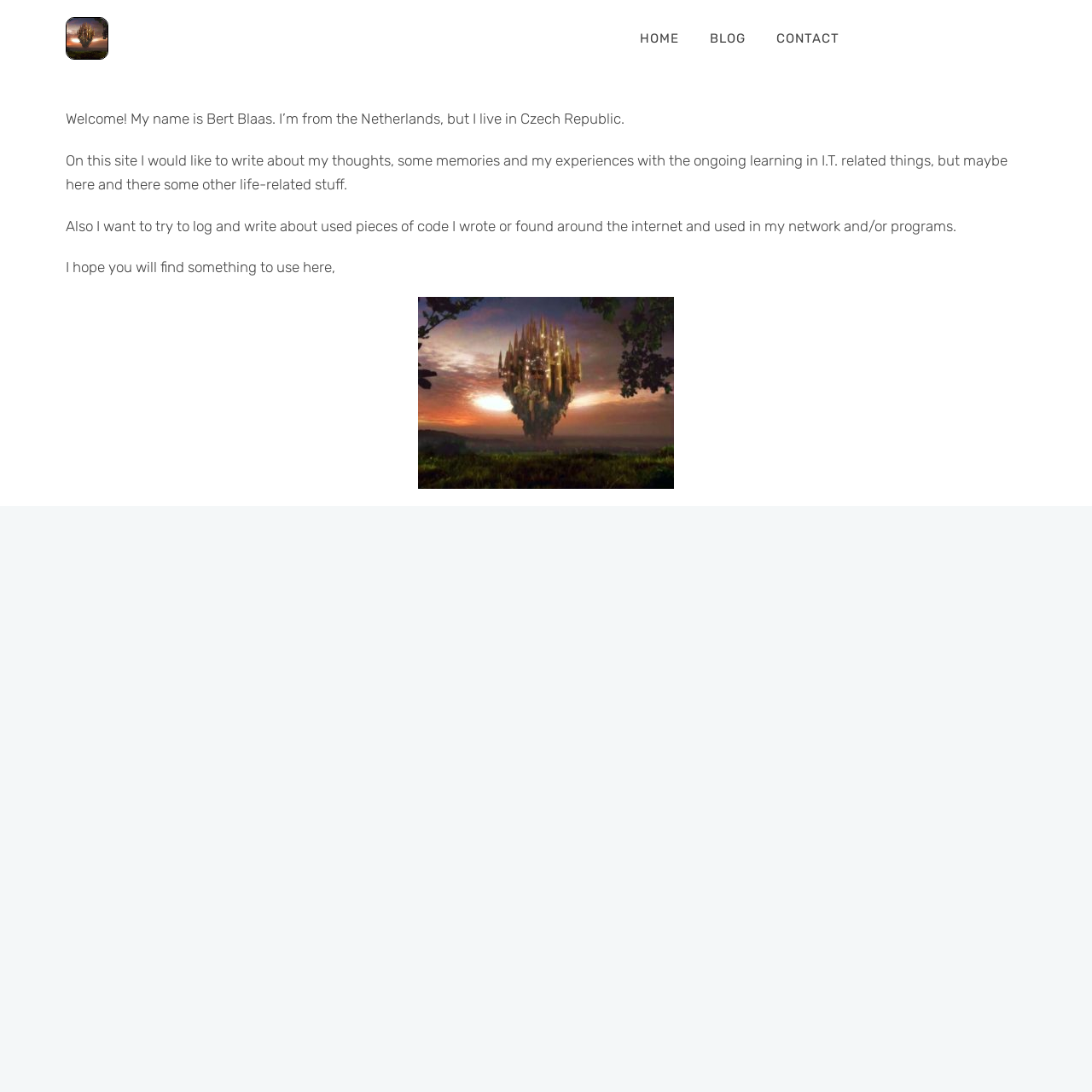Give a detailed account of the webpage, highlighting key information.

The webpage is a personal website, titled "bblaas.cz", with a logo image situated at the top left corner. Below the logo, there is a brief introduction to the website's author, Bert Blaas, who is from the Netherlands but resides in the Czech Republic. 

To the right of the logo, there is a navigation menu consisting of three links: "HOME", "BLOG", and "CONTACT", arranged horizontally in that order. 

The main content of the webpage is divided into three paragraphs. The first paragraph explains the purpose of the website, which is to share the author's thoughts, memories, and experiences related to IT and possibly other aspects of life. The second paragraph delves deeper into the author's intention to document and share code snippets used in their network and programs. The third paragraph is a brief message expressing the author's hope that visitors will find something useful on the website.